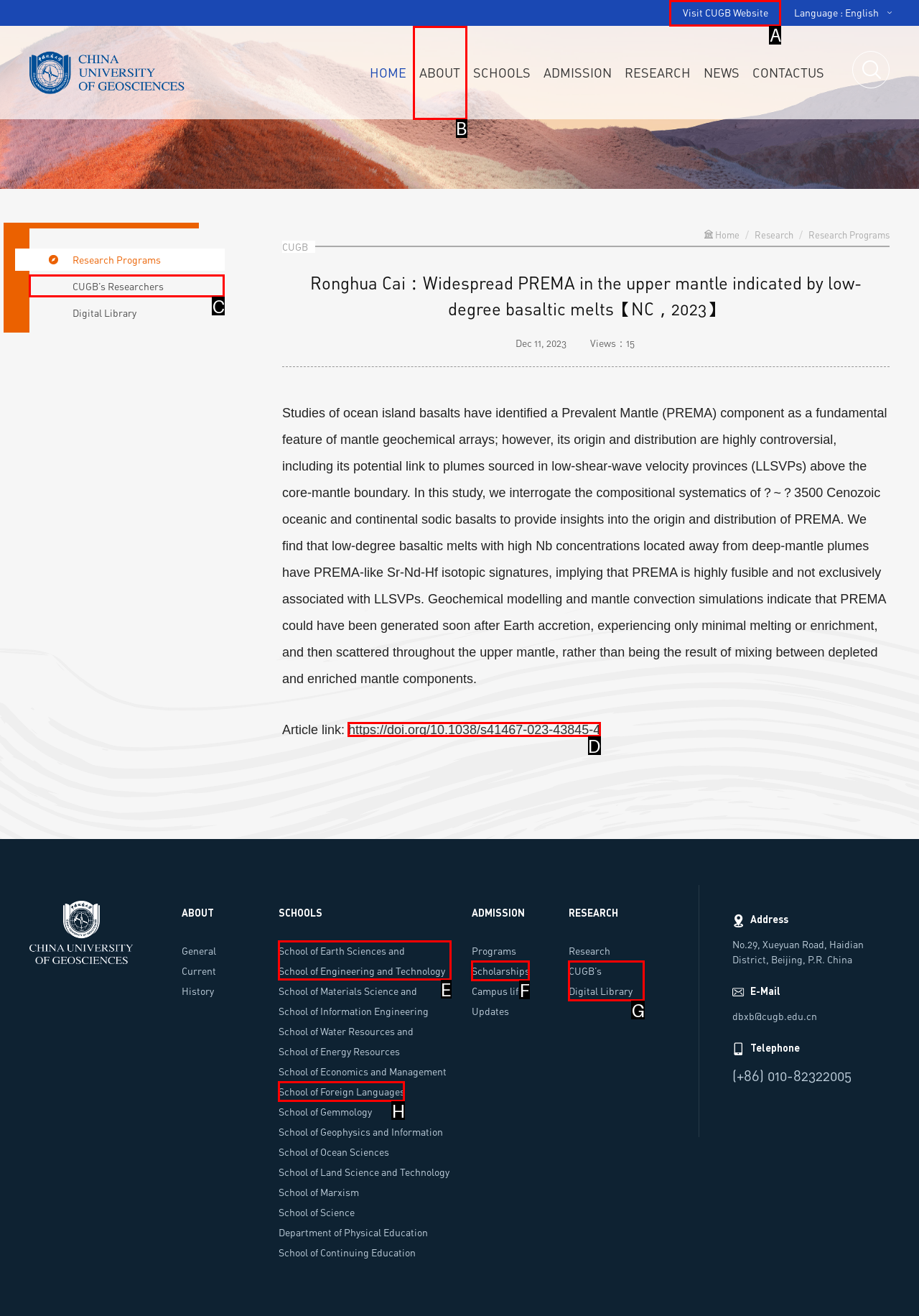Which letter corresponds to the correct option to complete the task: Call the phone number?
Answer with the letter of the chosen UI element.

None